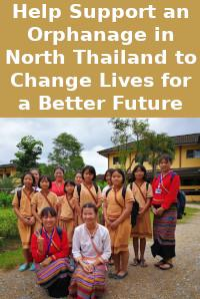Give an elaborate caption for the image.

The image features a group of children and young adults, dressed in traditional Thai attire, standing together outdoors. They are situated in a lush, green environment, with buildings in the background that could represent an orphanage or community center in North Thailand. A prominent message at the top reads, "Help Support an Orphanage in North Thailand to Change Lives for a Better Future." This evocative statement emphasizes the mission to improve the lives of children in need, highlighting the importance of community support for positive change. The warm and inviting aesthetic of the image collectively invokes a sense of hope and purpose in the effort to foster a better future for these children.